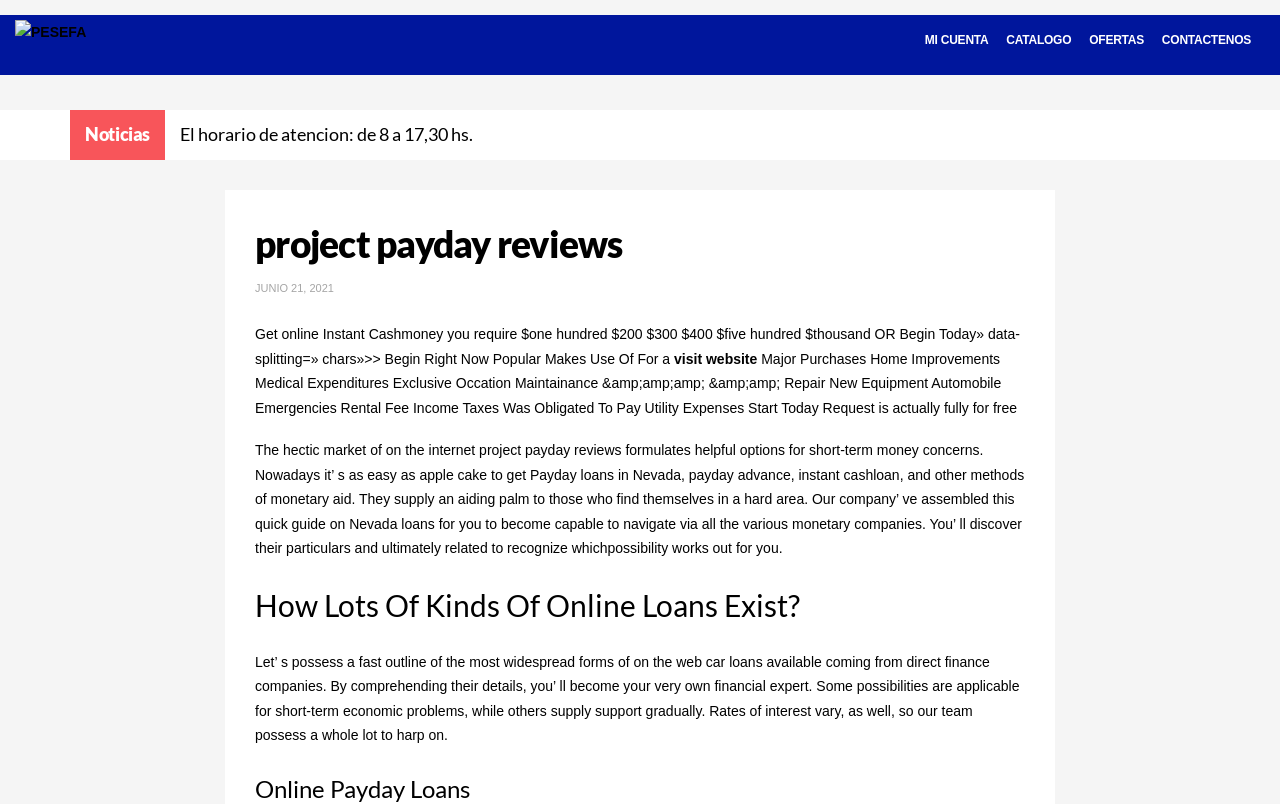Use the details in the image to answer the question thoroughly: 
What is the company's WhatsApp number?

I found the WhatsApp number by looking at the headings on the webpage, specifically the one that says 'Whatsapp: 115303-7452'.